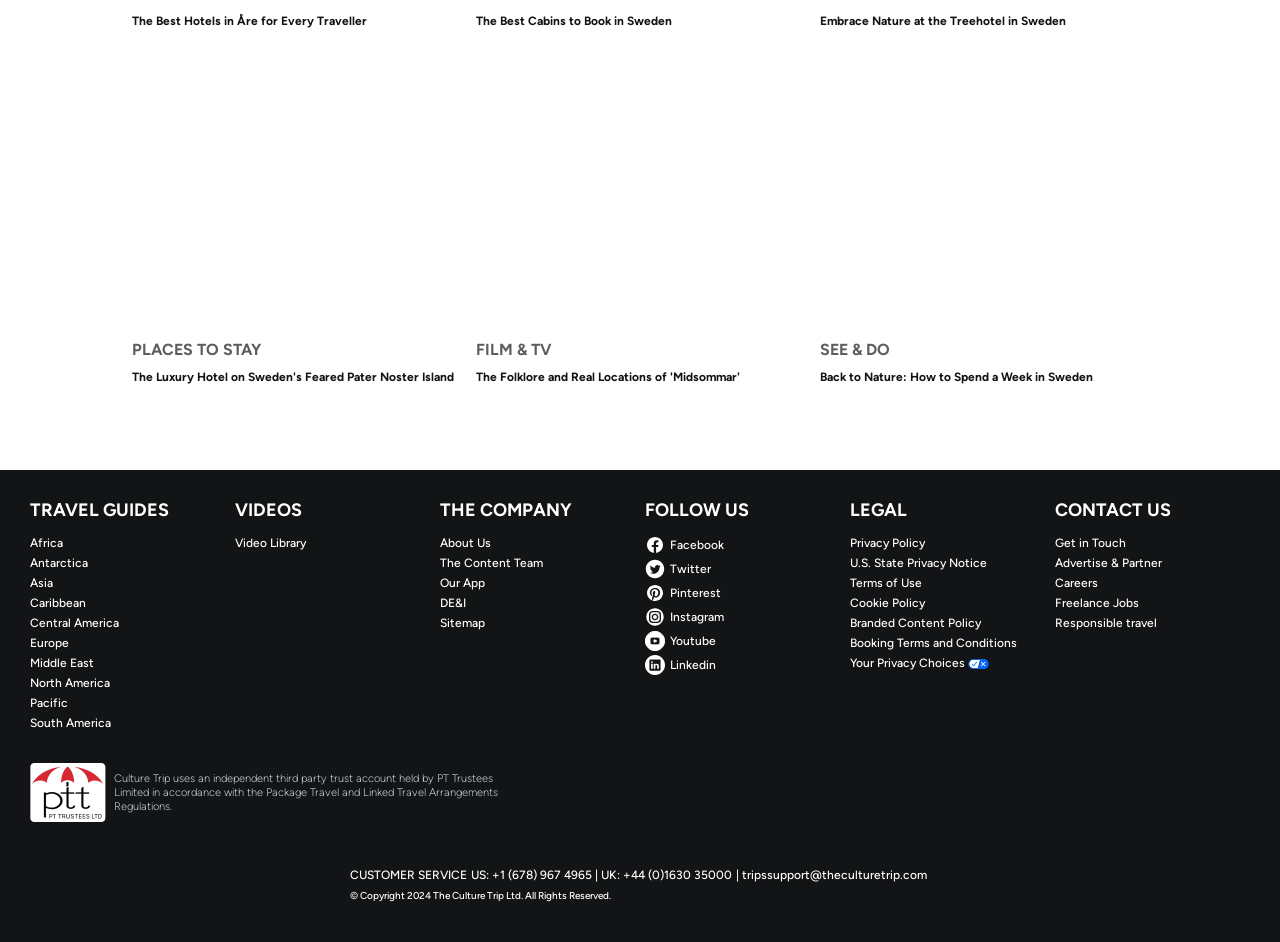Answer briefly with one word or phrase:
What is the purpose of the 'CUSTOMER SERVICE' section?

Contact information